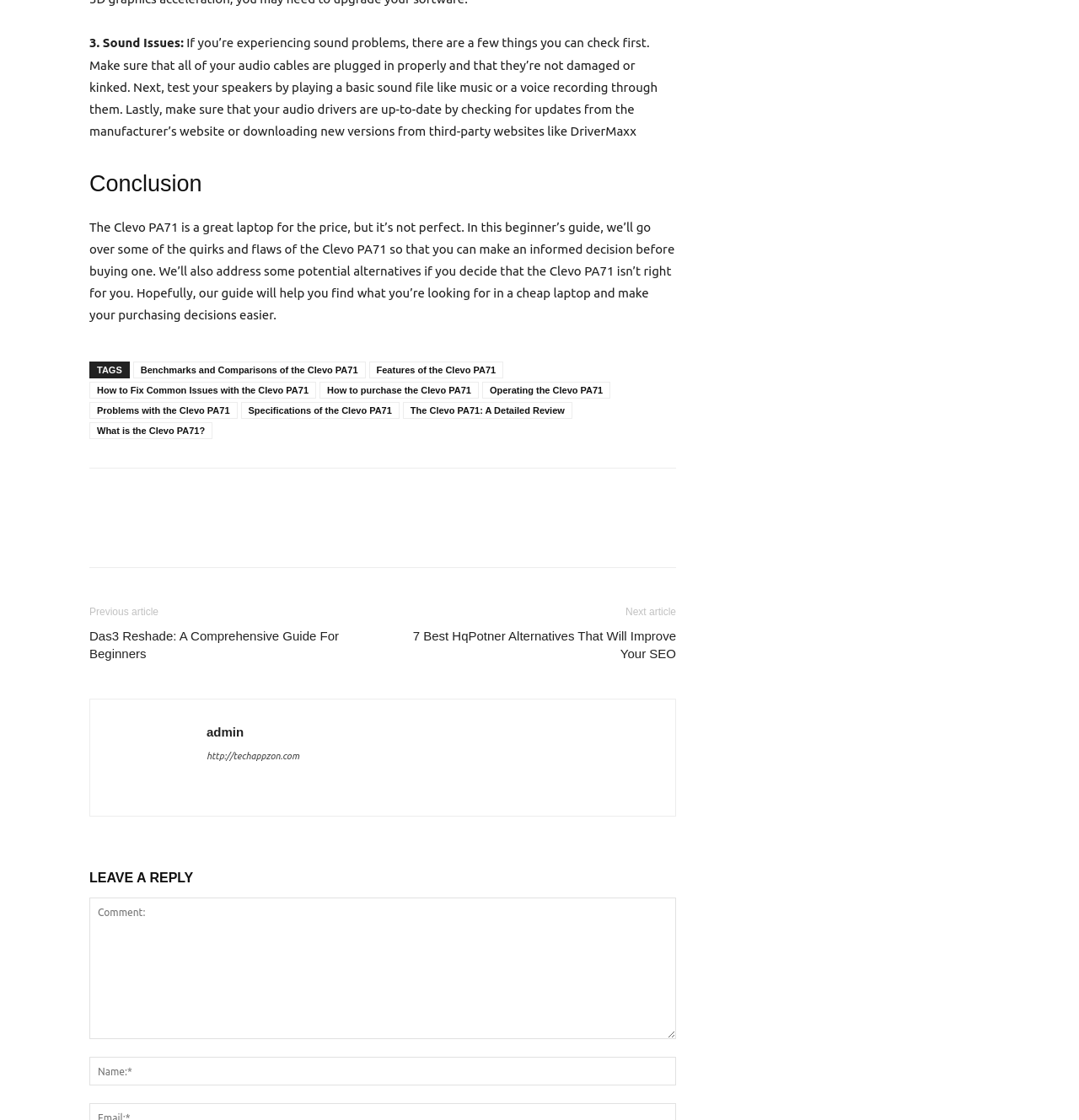Please identify the bounding box coordinates for the region that you need to click to follow this instruction: "Click on the 'Previous article' link".

[0.083, 0.541, 0.147, 0.552]